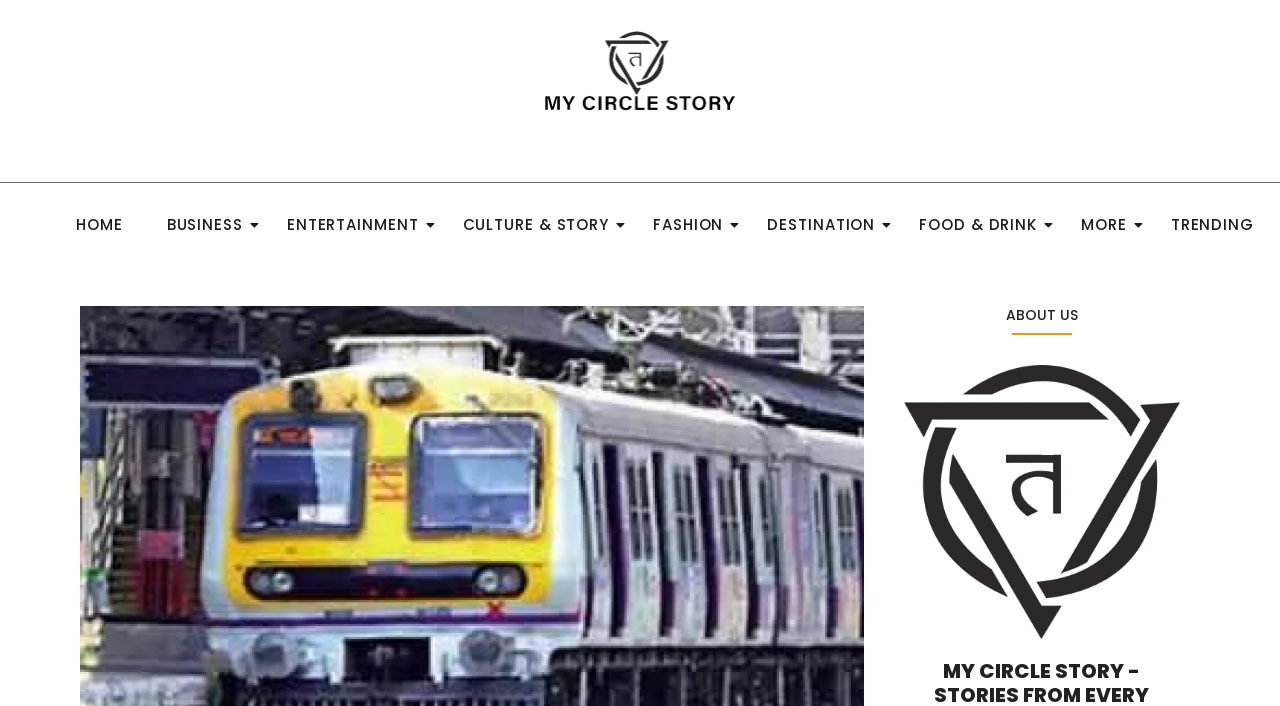Determine the bounding box for the UI element described here: "BUSINESS".

[0.121, 0.291, 0.199, 0.349]